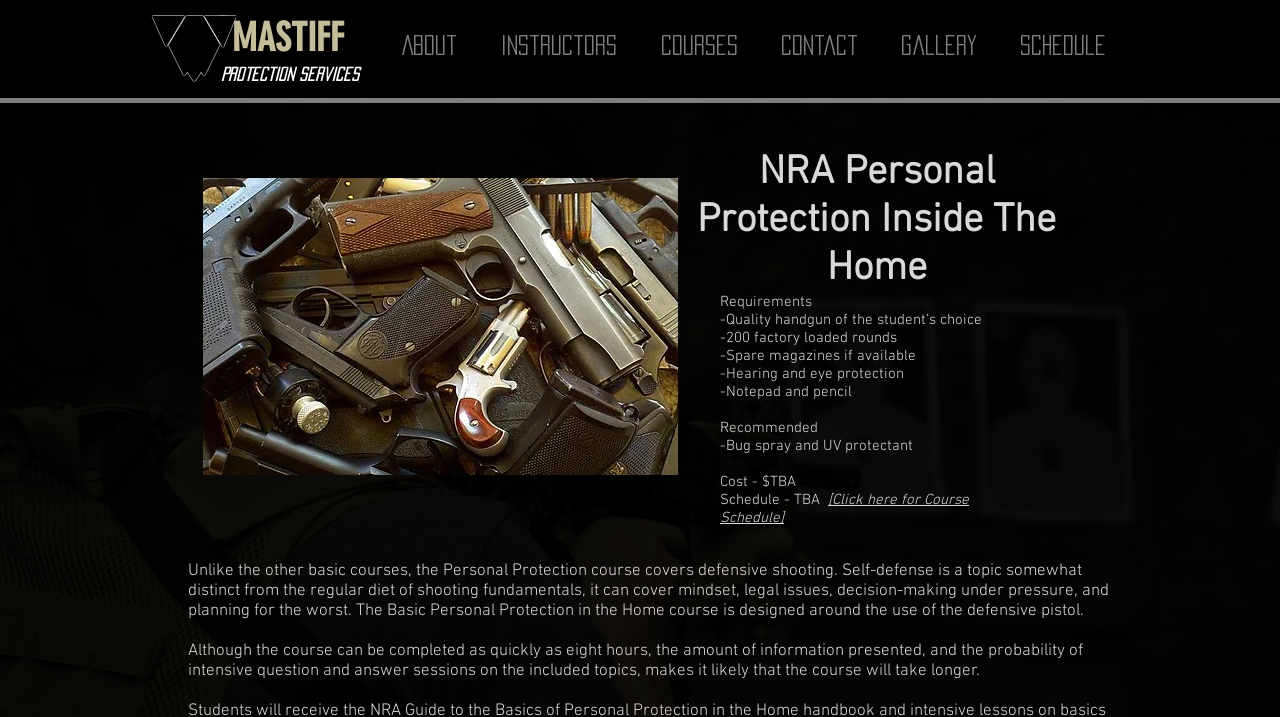Respond to the question with just a single word or phrase: 
What is the name of the course?

NRA Personal Protection Inside The Home